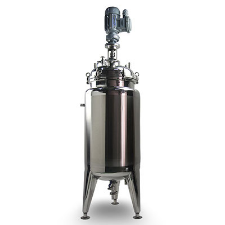What is the purpose of the integrated motor?
Using the image as a reference, answer with just one word or a short phrase.

Powers stirring mechanism